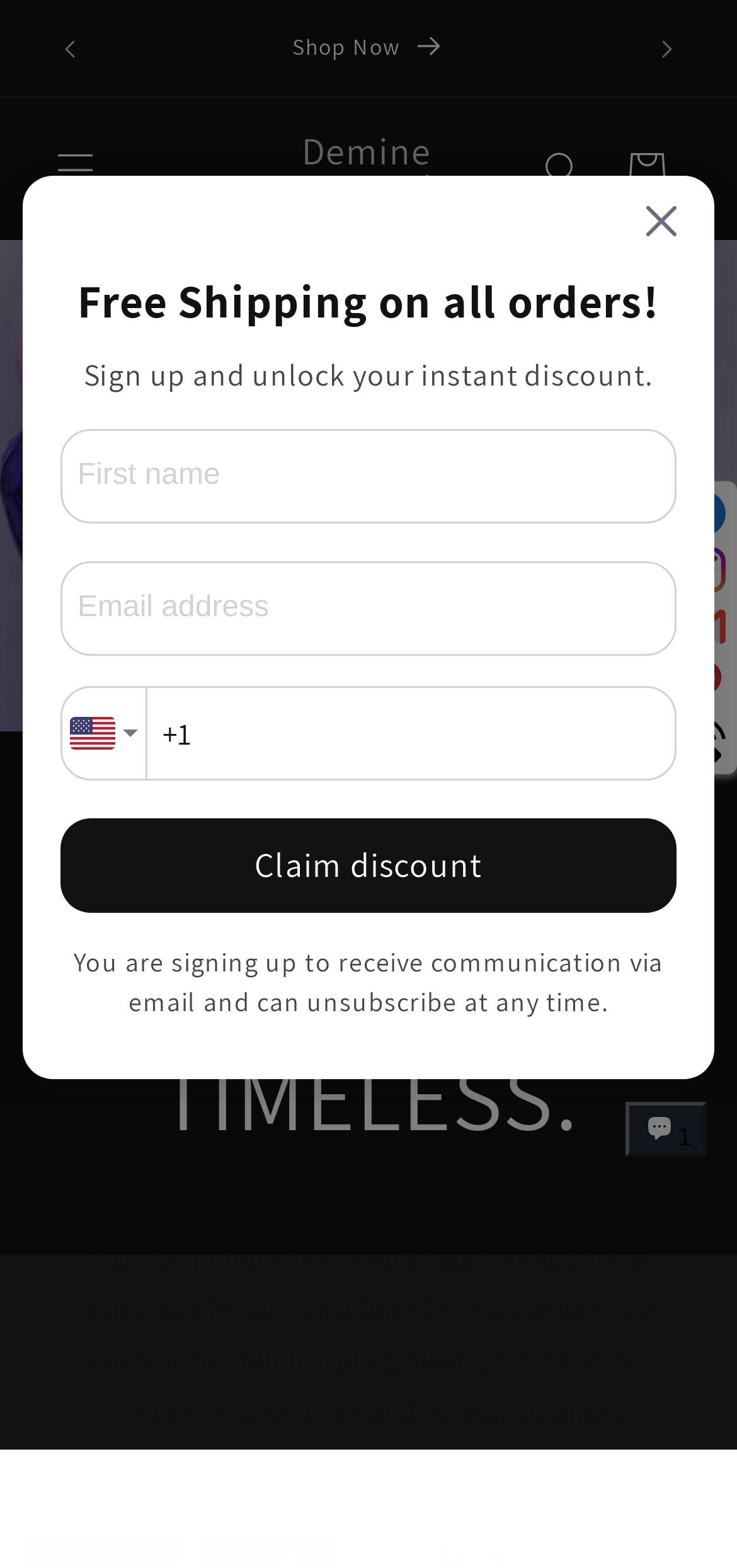What is the theme of the images on the right side of the webpage?
Give a detailed response to the question by analyzing the screenshot.

The images on the right side of the webpage appear to be showcasing home decor products, which aligns with the webpage's description as an online home store for home decor and more.